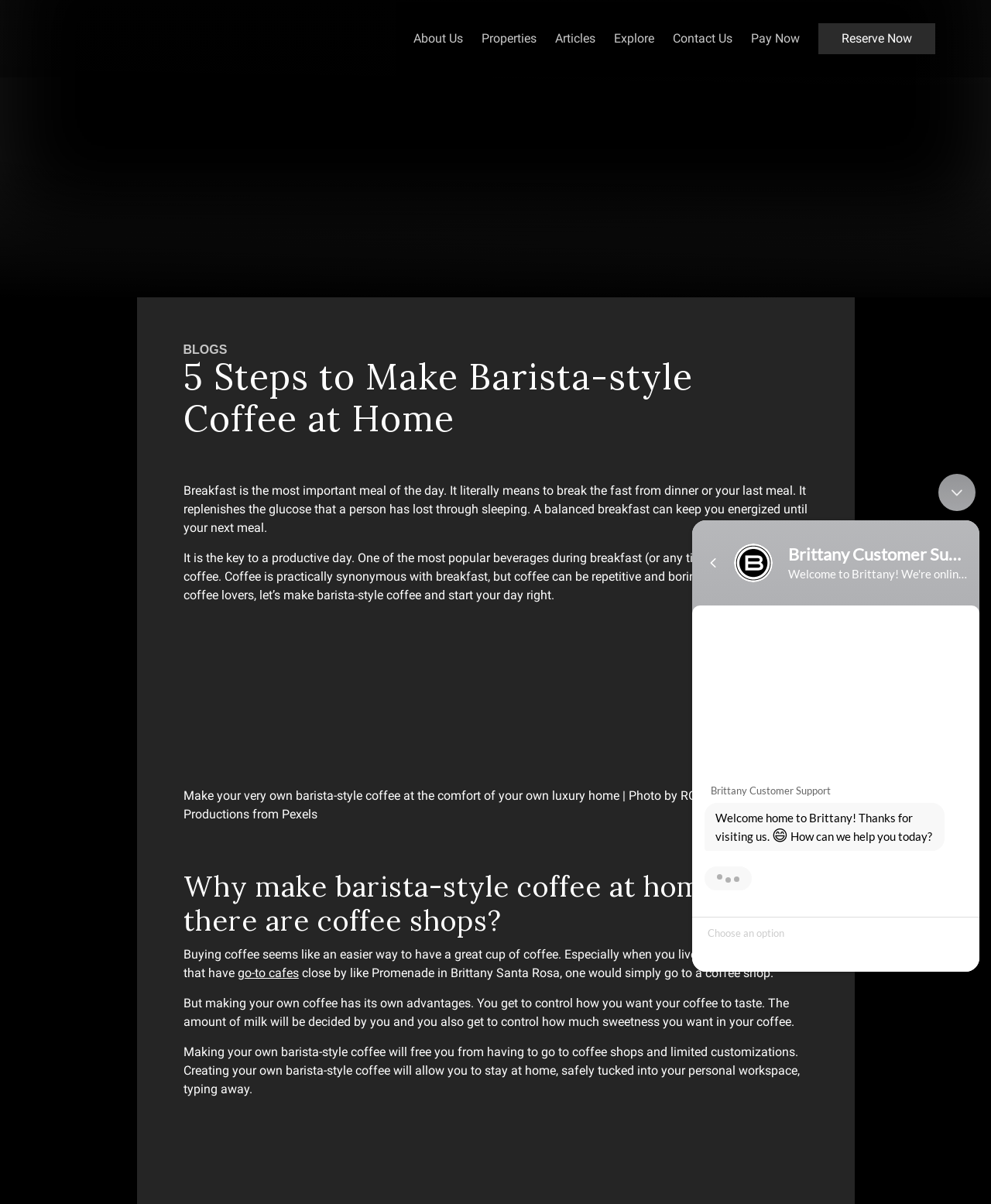Locate the bounding box coordinates of the element that should be clicked to fulfill the instruction: "Scroll up to the top of the page".

[0.944, 0.777, 0.969, 0.797]